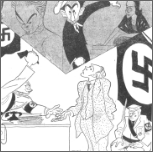Using the details from the image, please elaborate on the following question: What themes are underscored in the imagery?

The imagery underscores themes of conflict, power, and social commentary, which are indicative of the artistic style and sentiments present in political cartoons of the time, as it depicts a dramatic interaction between figures and symbols that contribute to the overall critique of political situations of that era.